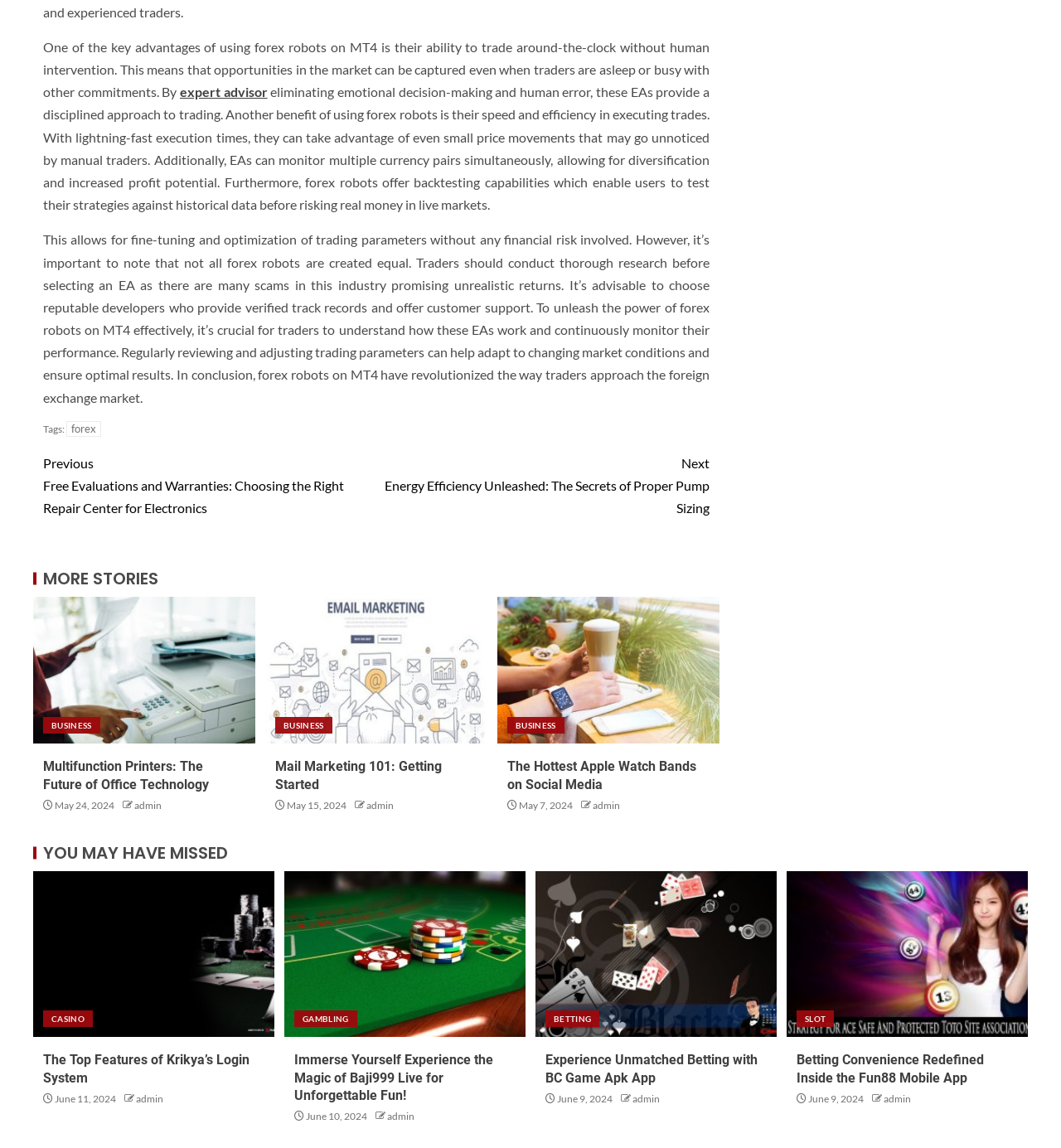Determine the bounding box coordinates of the clickable element to achieve the following action: 'Explore the 'GAMBLING' section'. Provide the coordinates as four float values between 0 and 1, formatted as [left, top, right, bottom].

[0.277, 0.88, 0.337, 0.895]